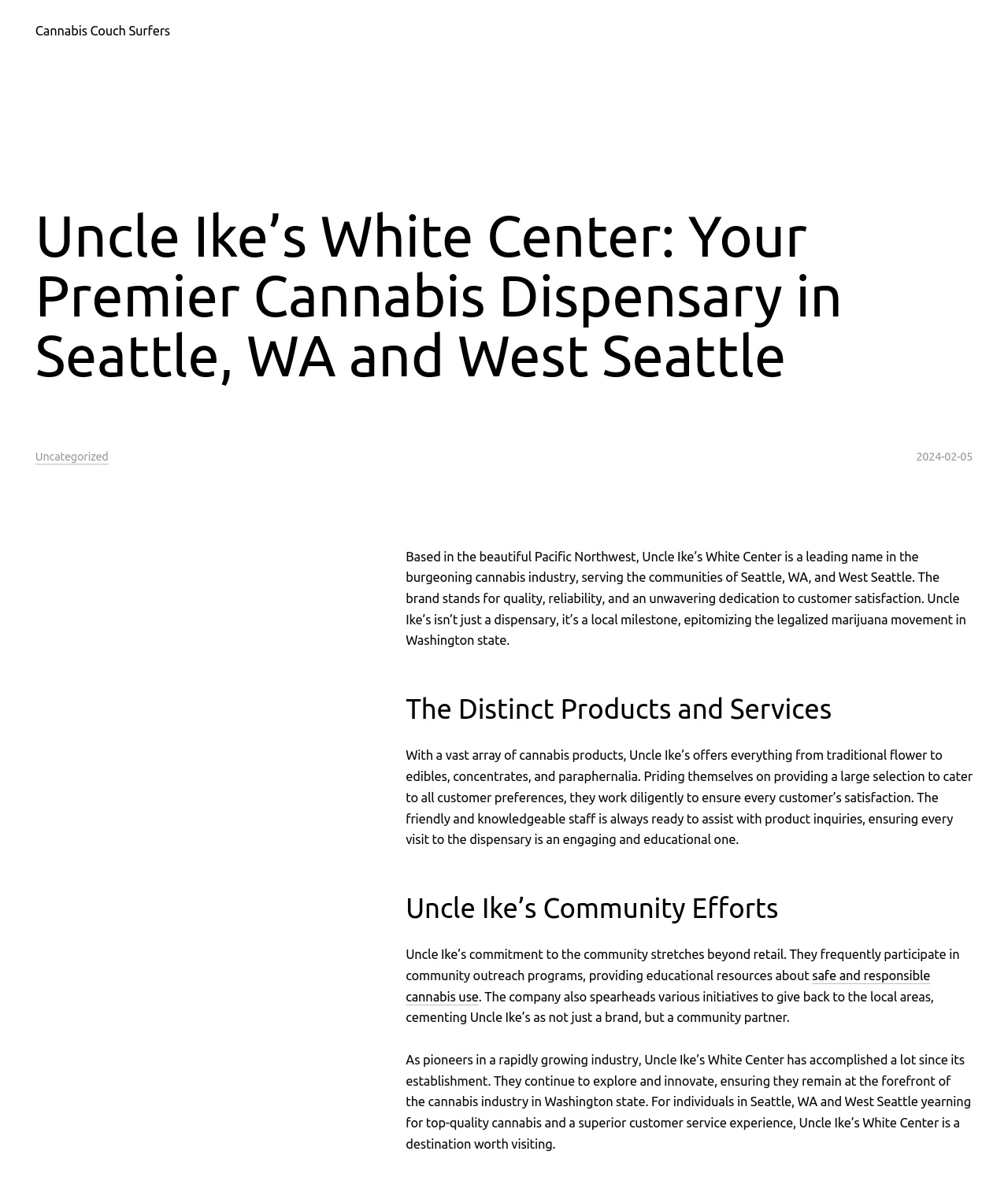Provide a one-word or brief phrase answer to the question:
What is Uncle Ike’s role in the community?

Community partner